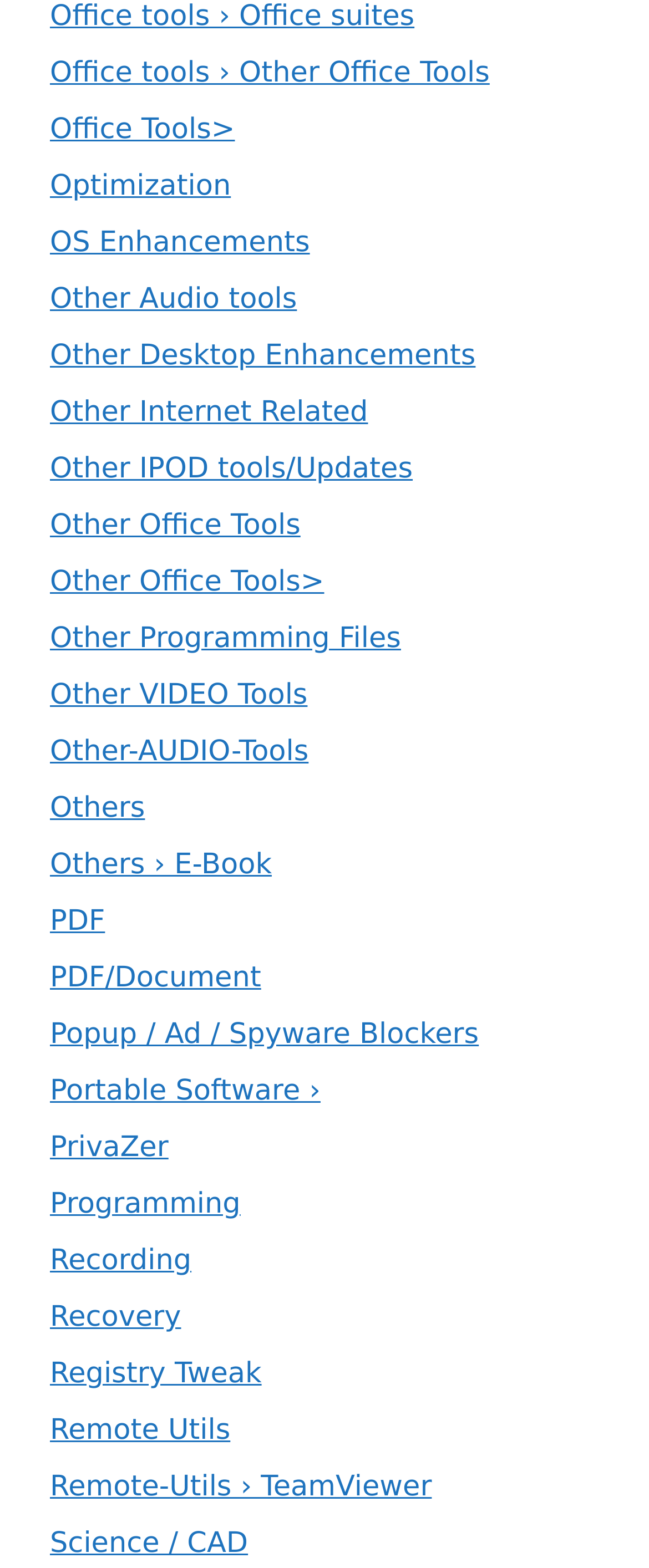Find the bounding box coordinates of the UI element according to this description: "Office tools › Office suites".

[0.077, 0.001, 0.639, 0.022]